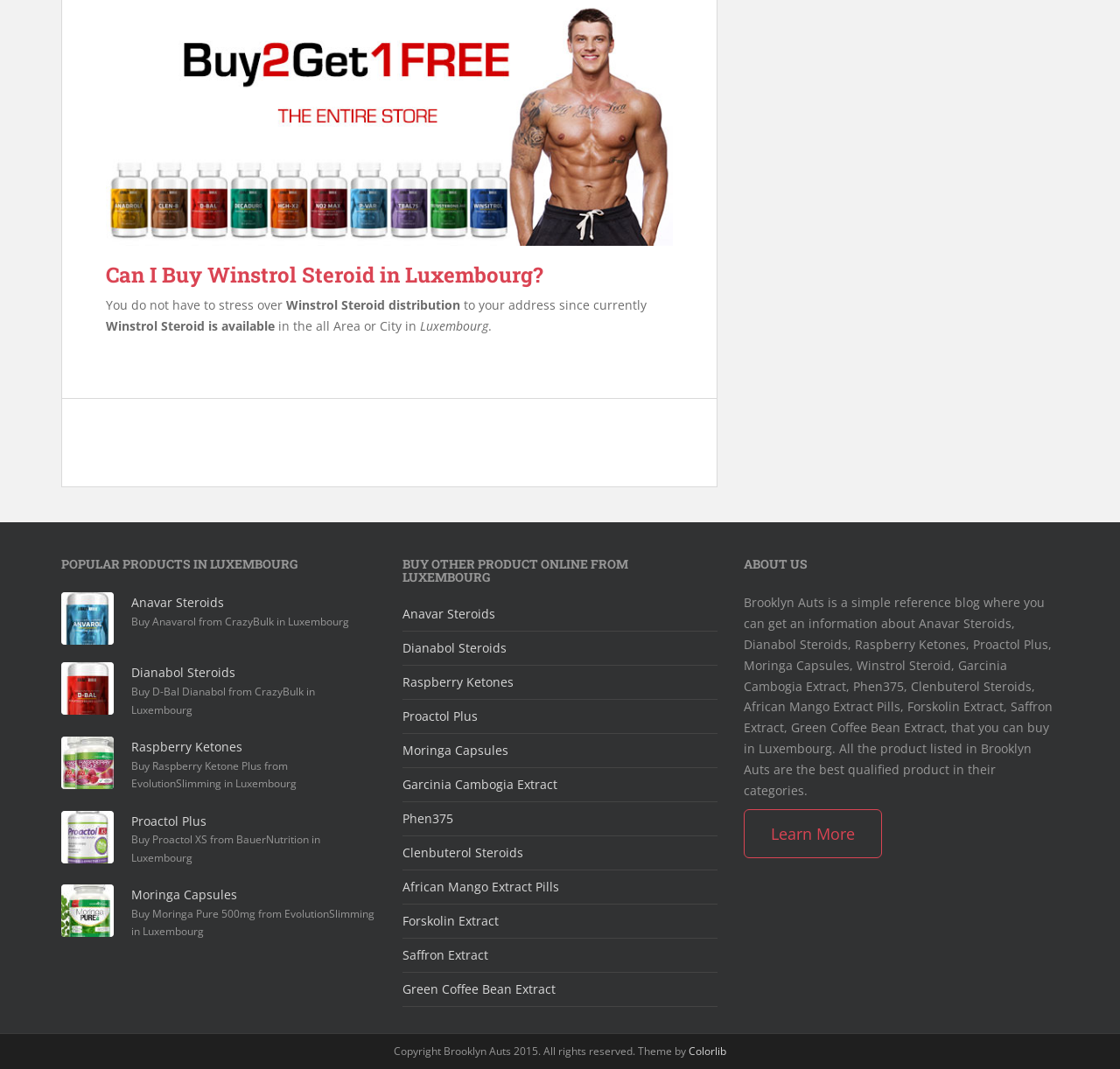What is the purpose of the blog?
Using the information from the image, provide a comprehensive answer to the question.

According to the 'ABOUT US' section, the purpose of the blog is to provide information about various steroids and supplements that can be bought in Luxembourg, making it a reference blog.